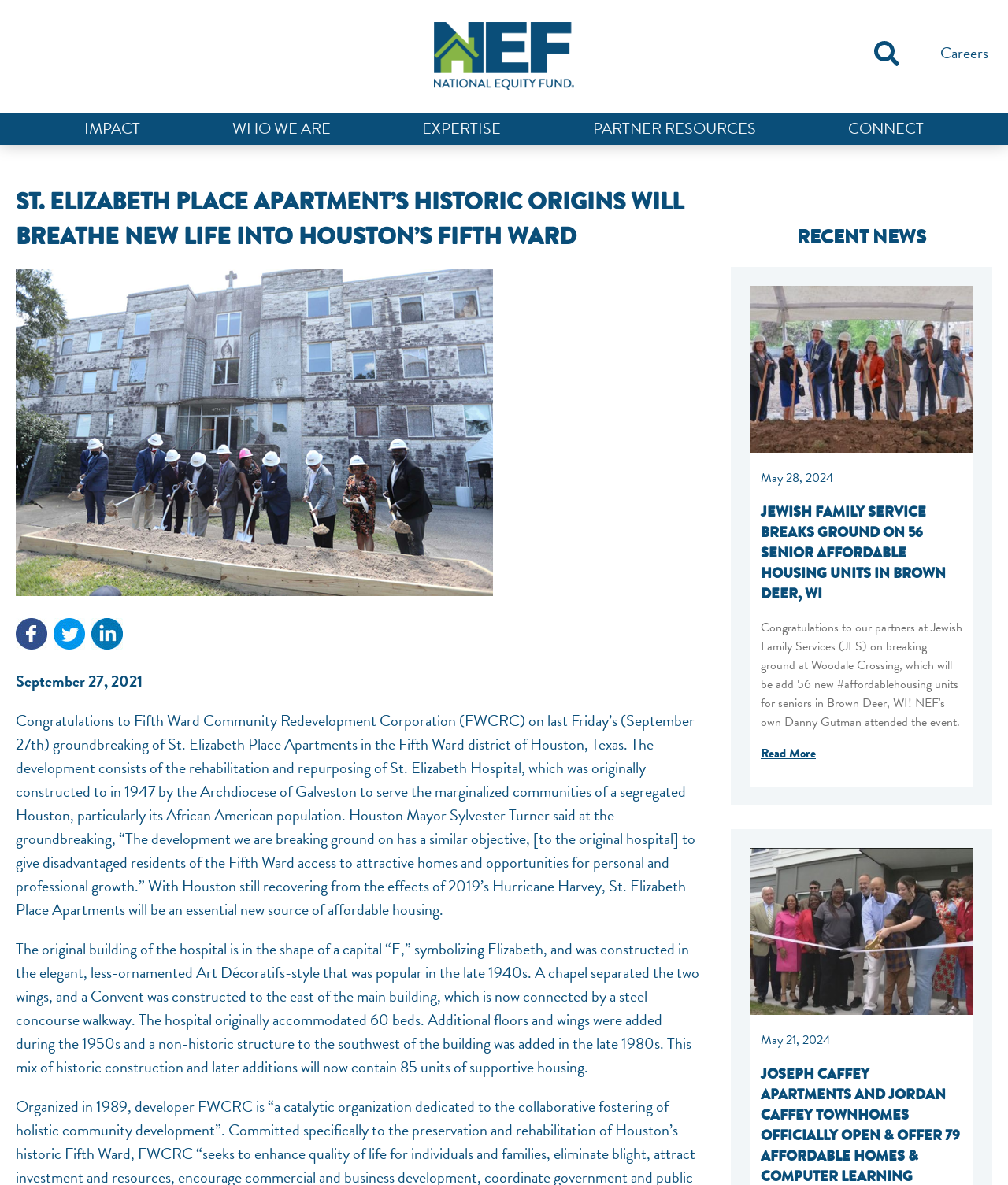Please answer the following question using a single word or phrase: 
What is the date of the groundbreaking ceremony?

September 27, 2021